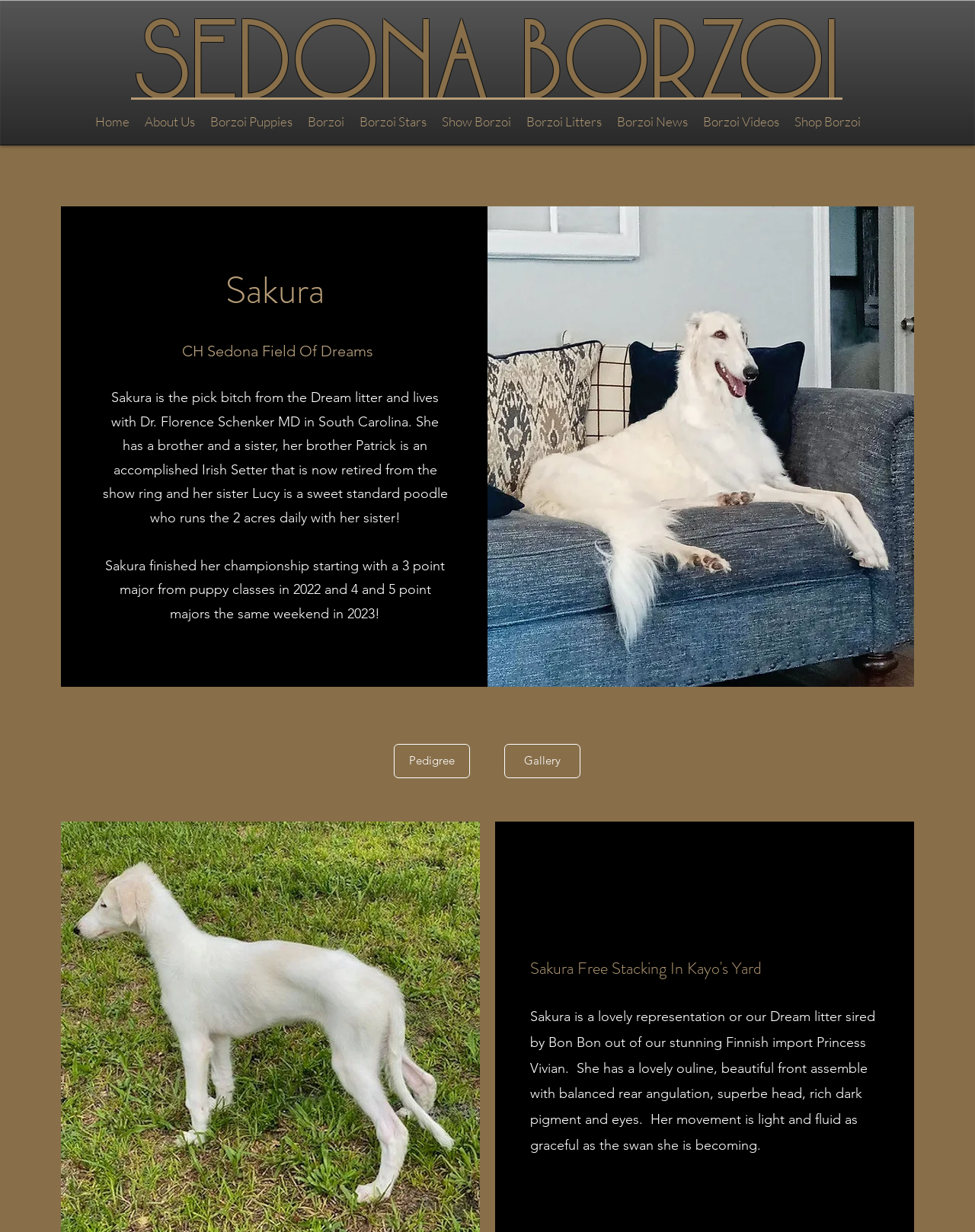Produce an extensive caption that describes everything on the webpage.

The webpage is about Borzoi Sakura, a stunning young girl from the Sedona Destiny litter. At the top, there is a heading "SEDONA BORZOI" followed by a navigation menu with links to "Home", "About Us", "Borzoi Puppies", "Borzoi Stars", "Show Borzoi", "Borzoi Litters", "Borzoi News", "Borzoi Videos", and "Shop Borzoi". 

Below the navigation menu, there is a section dedicated to Sakura, with a heading "Sakura" and another heading "CH Sedona Field Of Dreams" above a paragraph of text describing Sakura's background, including her litter and family. 

To the right of this text, there is an image of Sakura, taking up most of the width of the page. Below the image, there are two links, "Pedigree" and "Gallery". 

Further down the page, there is another heading "Sakura Free Stacking In Kayo's Yard" followed by a paragraph of text describing Sakura's physical characteristics and movement.